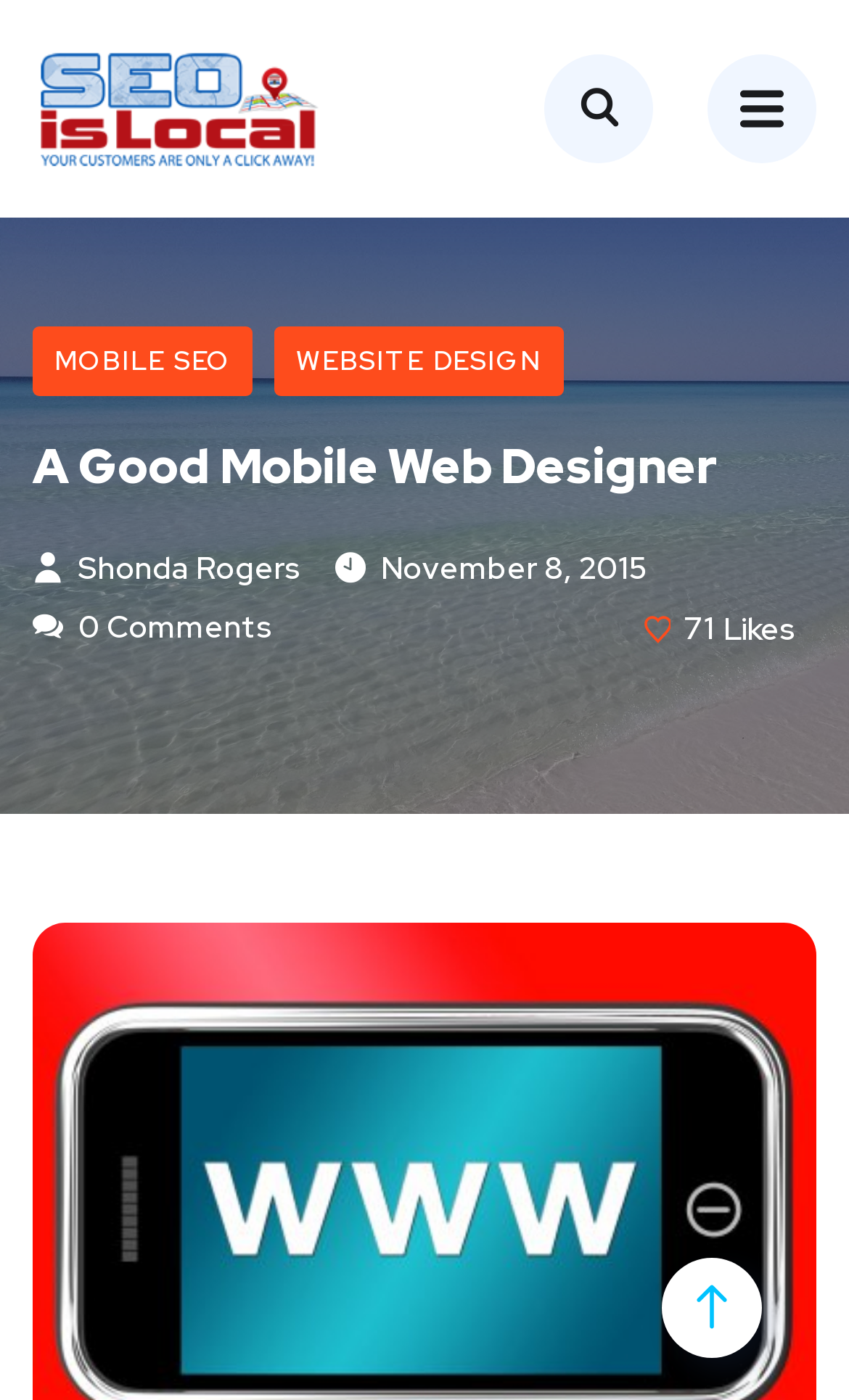Please mark the clickable region by giving the bounding box coordinates needed to complete this instruction: "Click on the mobile web design link".

[0.038, 0.031, 0.474, 0.124]